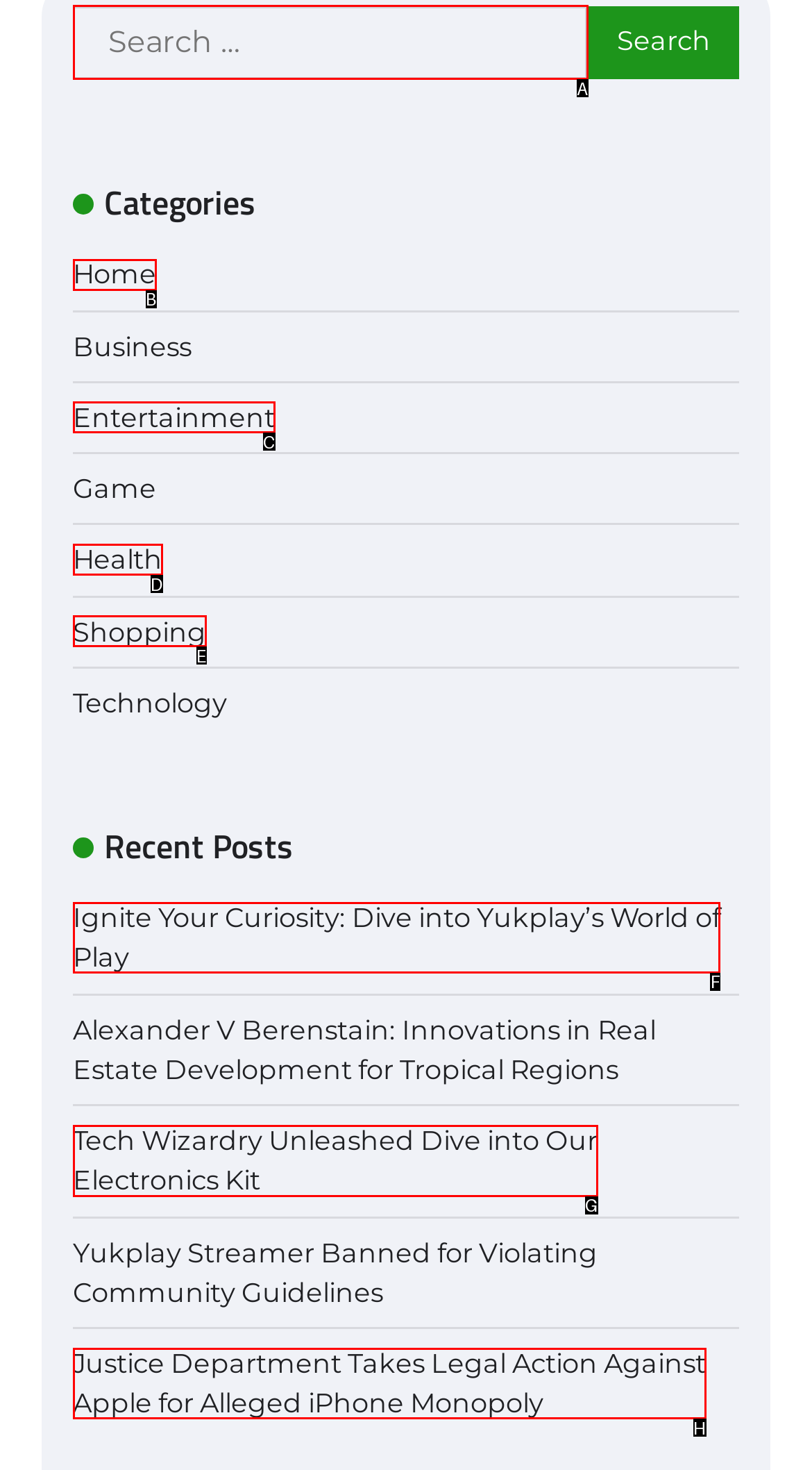Identify the correct letter of the UI element to click for this task: Read the post about Yukplay’s World of Play
Respond with the letter from the listed options.

F